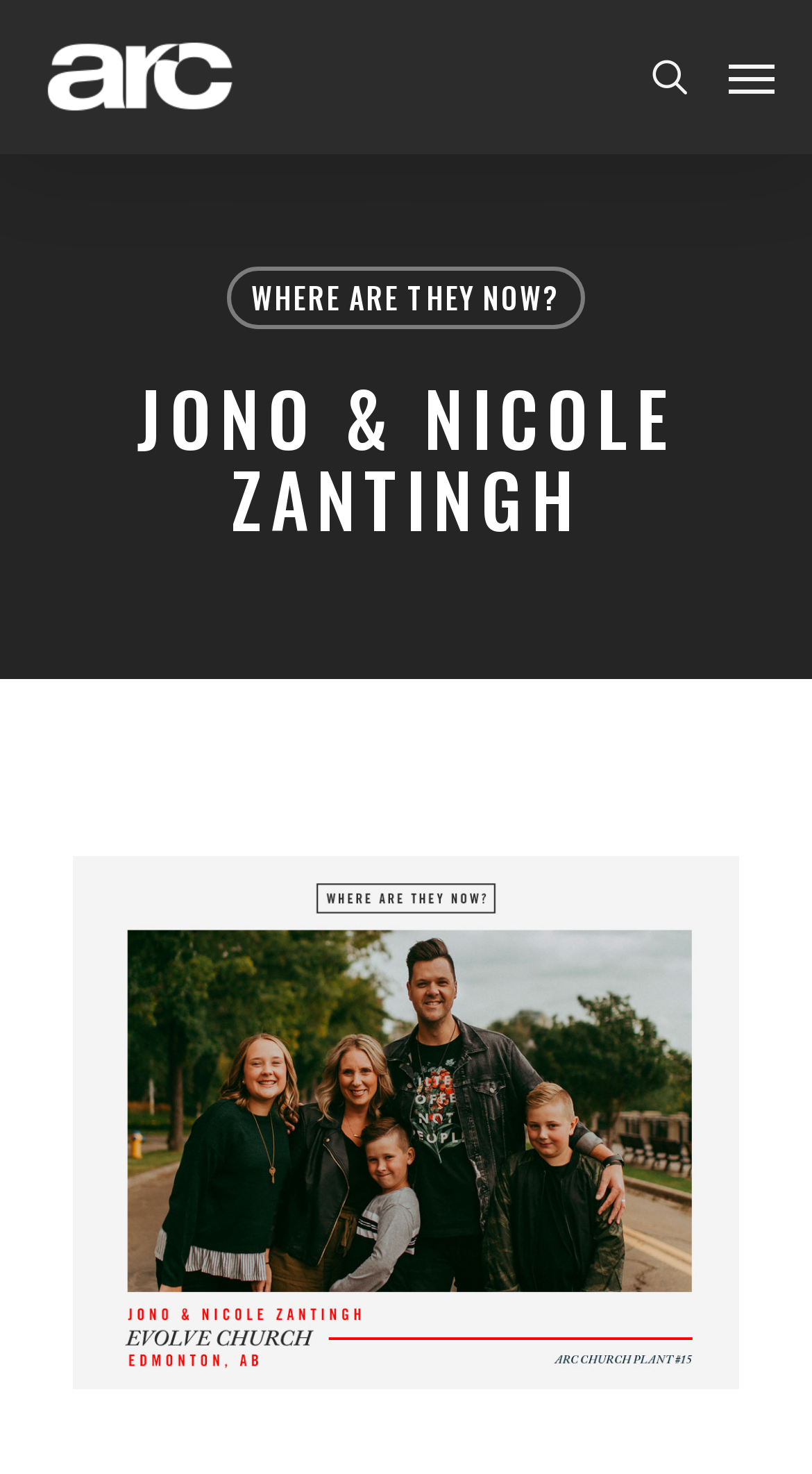Determine the bounding box coordinates of the UI element described by: "aria-label="Navigation Menu"".

[0.897, 0.038, 0.954, 0.066]